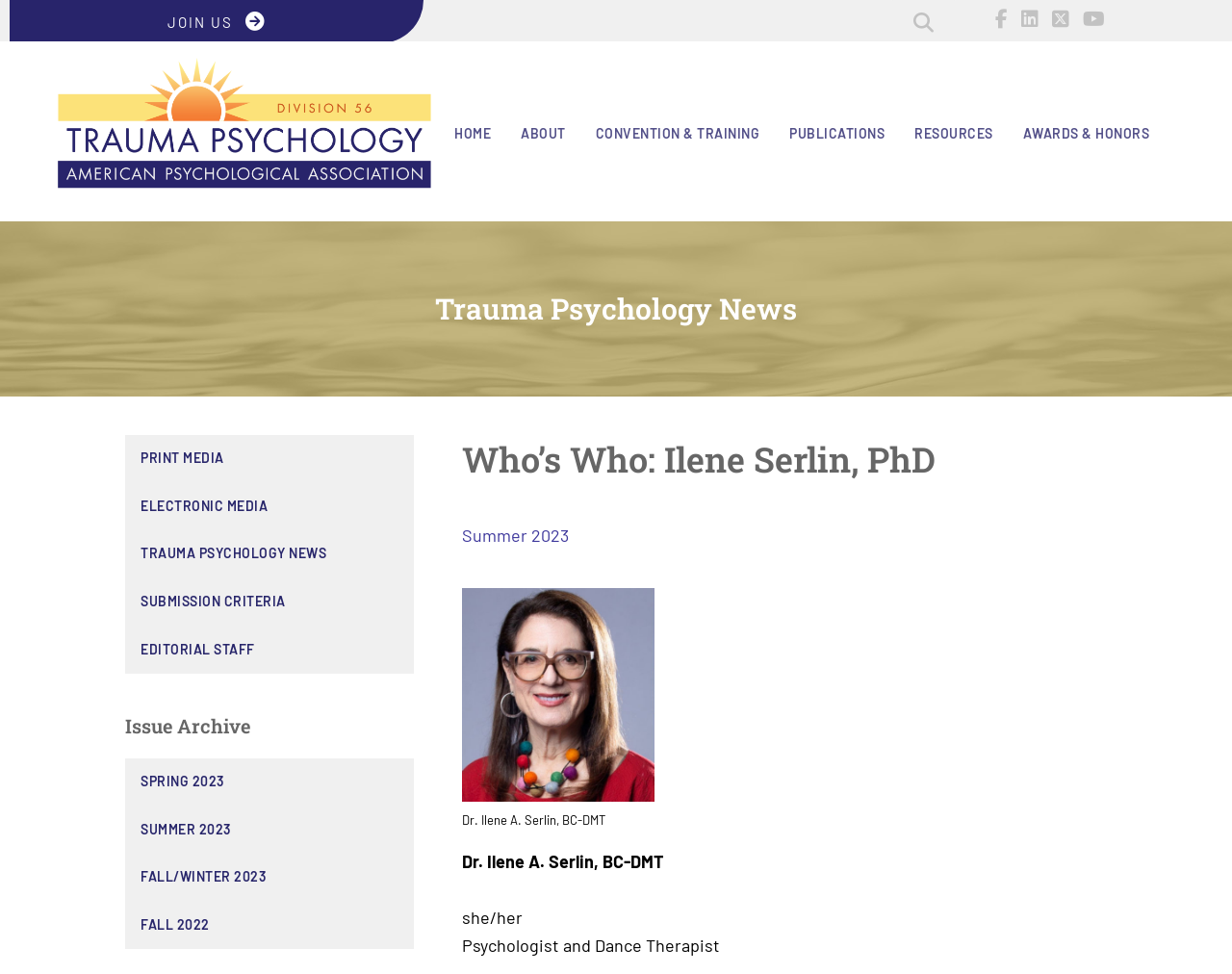Please locate the bounding box coordinates of the element's region that needs to be clicked to follow the instruction: "browse the TechTalk by clarecmy". The bounding box coordinates should be provided as four float numbers between 0 and 1, i.e., [left, top, right, bottom].

None